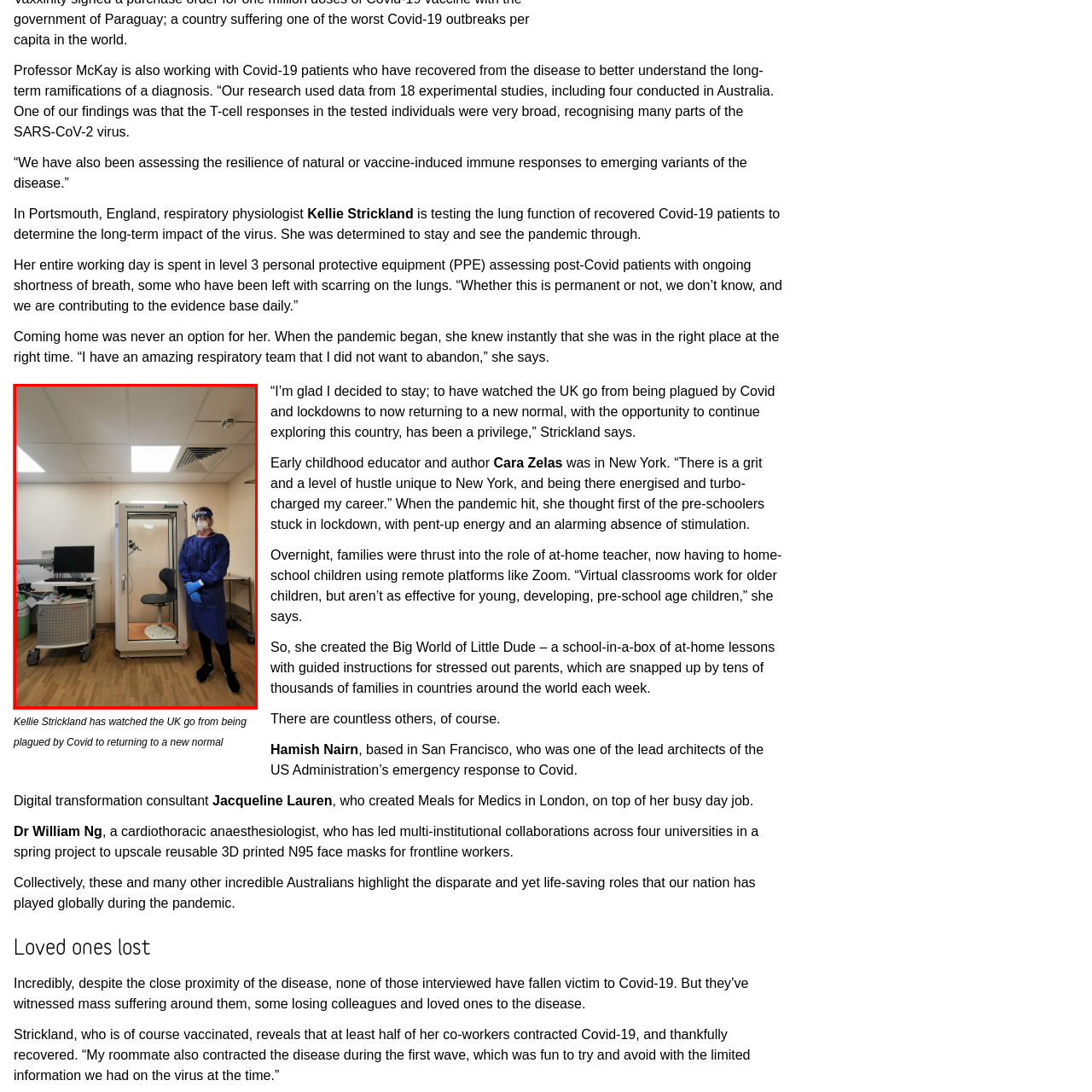Offer a comprehensive narrative for the image inside the red bounding box.

In this image, a healthcare professional, likely Kellie Strickland, is seen standing beside a state-of-the-art lung function testing booth in a clinical setting. Dressed in full personal protective equipment (PPE), she wears a blue gown, gloves, a face shield, and a mask, underscoring the rigorous safety measures in place during the ongoing assessment of recovered Covid-19 patients. The testing booth is designed to provide a controlled environment for measuring respiratory function, critical for understanding the long-term impacts of the virus on lung health. Behind her, there’s a computer station, indicative of a well-equipped medical facility. This setting reflects Strickland's commitment to patient care, as she diligently assesses individuals facing lingering respiratory issues since their recovery from the virus, contributing to ongoing research into the effects of Covid-19 on lung health.